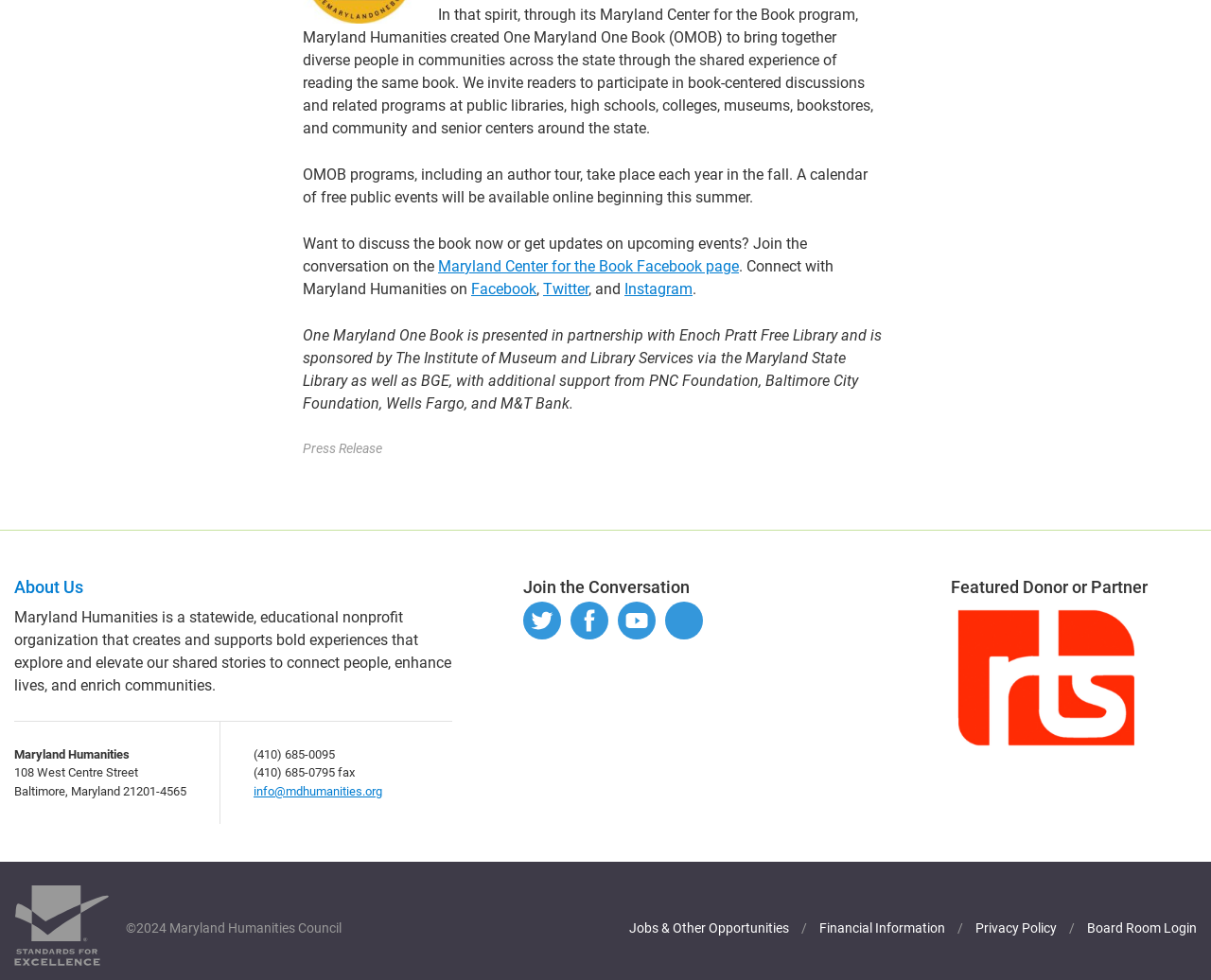Show me the bounding box coordinates of the clickable region to achieve the task as per the instruction: "Read about the Maryland Center for the Book".

[0.362, 0.263, 0.61, 0.281]